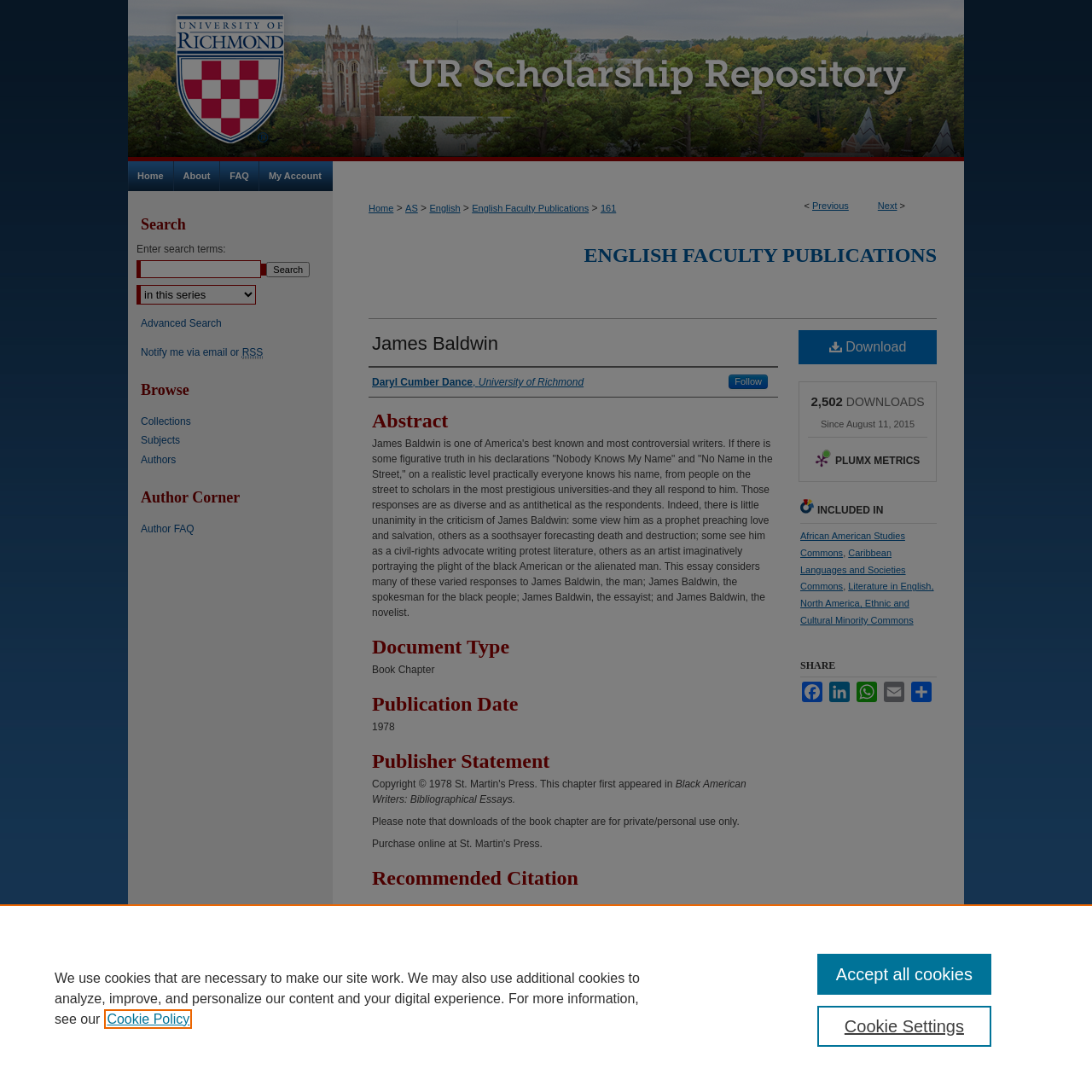Find and provide the bounding box coordinates for the UI element described here: "Caribbean Languages and Societies Commons". The coordinates should be given as four float numbers between 0 and 1: [left, top, right, bottom].

[0.733, 0.501, 0.829, 0.542]